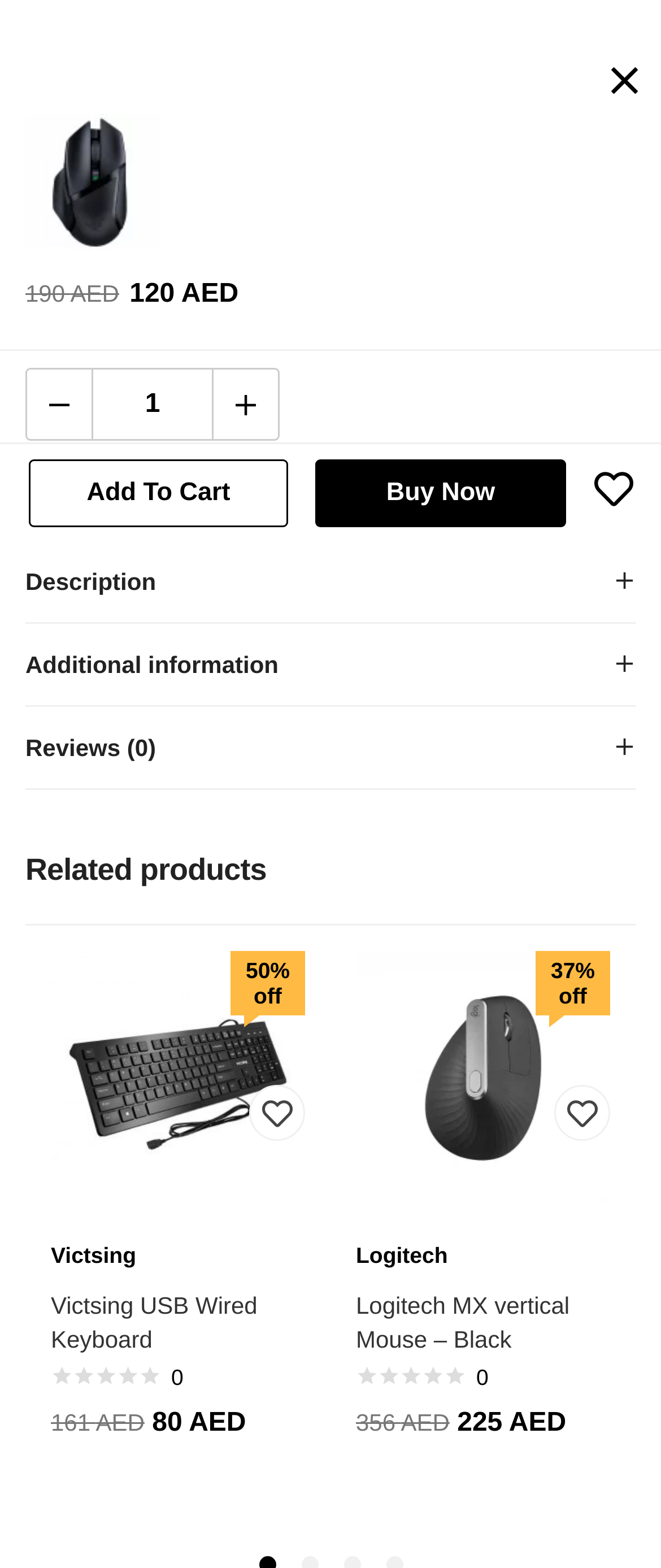Identify the bounding box coordinates of the area that should be clicked in order to complete the given instruction: "View product description". The bounding box coordinates should be four float numbers between 0 and 1, i.e., [left, top, right, bottom].

[0.038, 0.344, 0.962, 0.398]